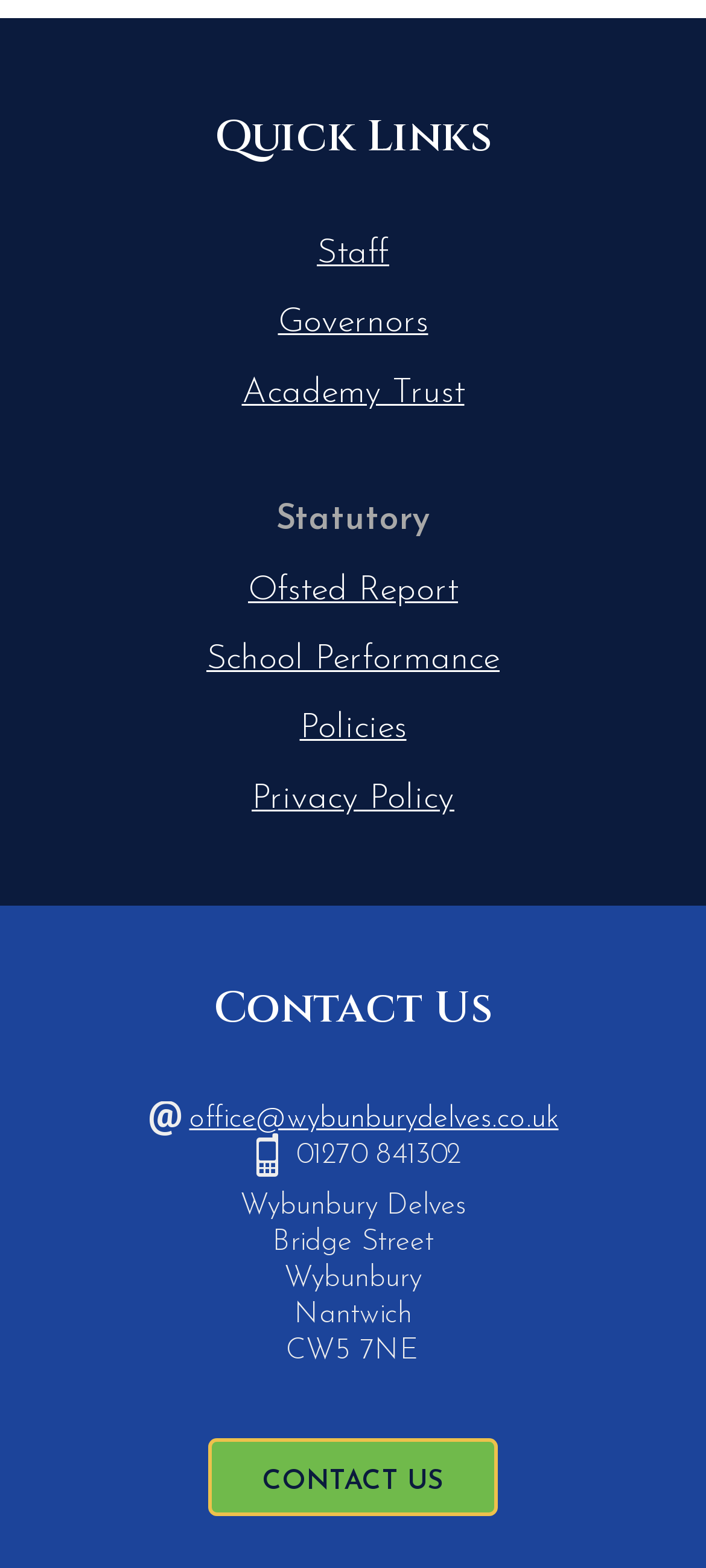Please indicate the bounding box coordinates of the element's region to be clicked to achieve the instruction: "Login to portal". Provide the coordinates as four float numbers between 0 and 1, i.e., [left, top, right, bottom].

None